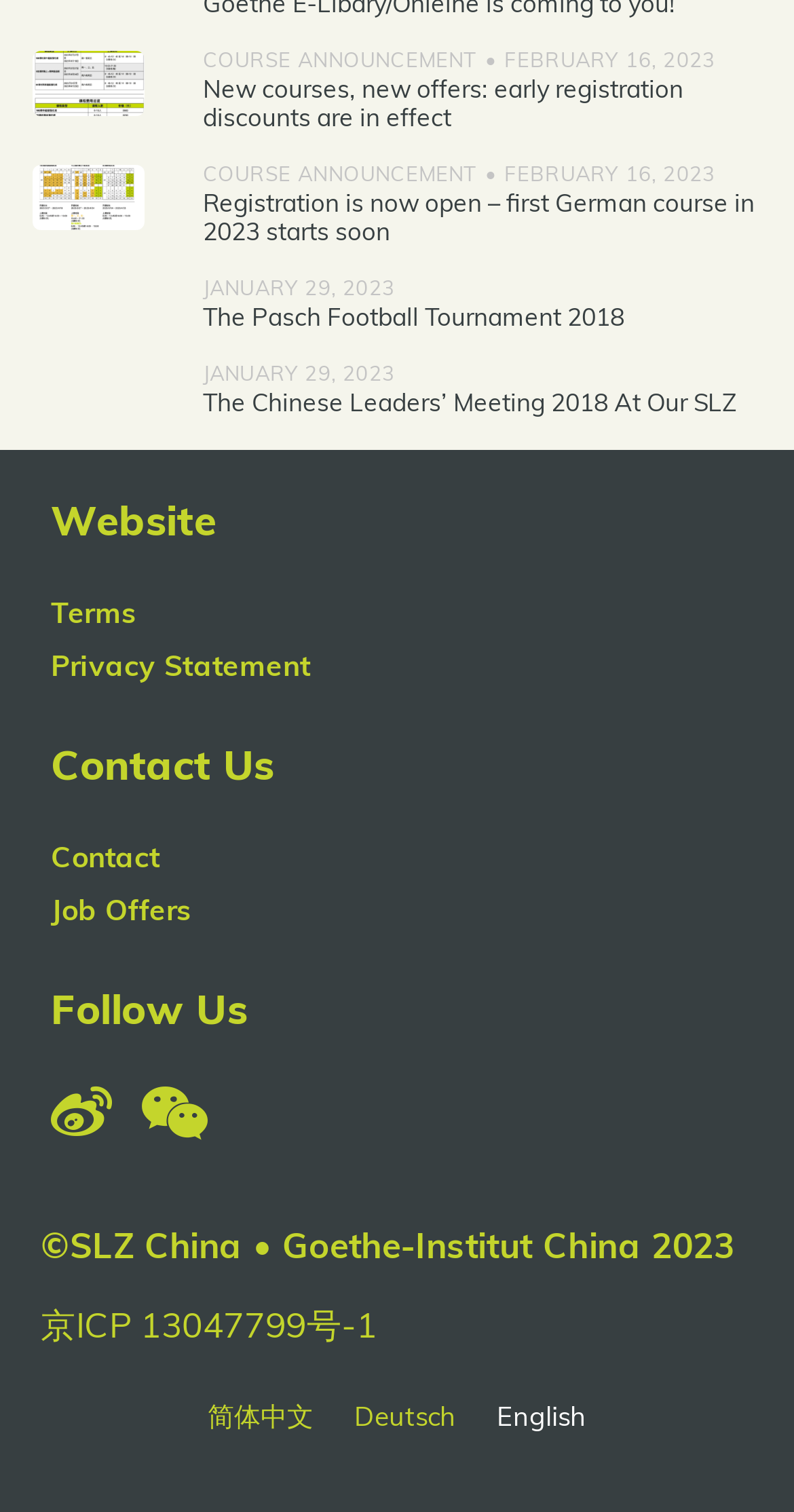Determine the bounding box coordinates of the clickable region to follow the instruction: "Open the menu".

None